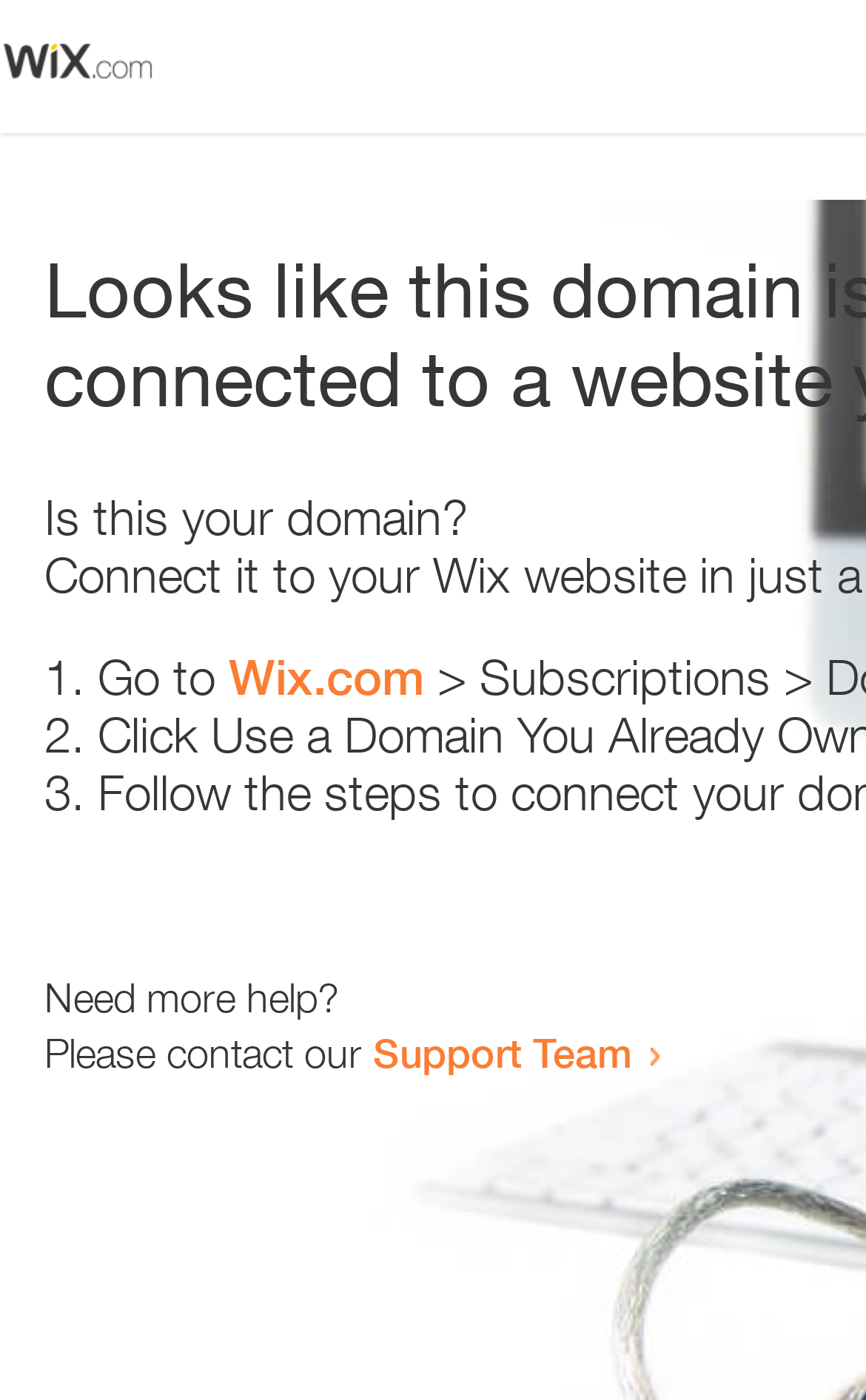Using the description "aria-label="Open navigation menu"", predict the bounding box of the relevant HTML element.

None